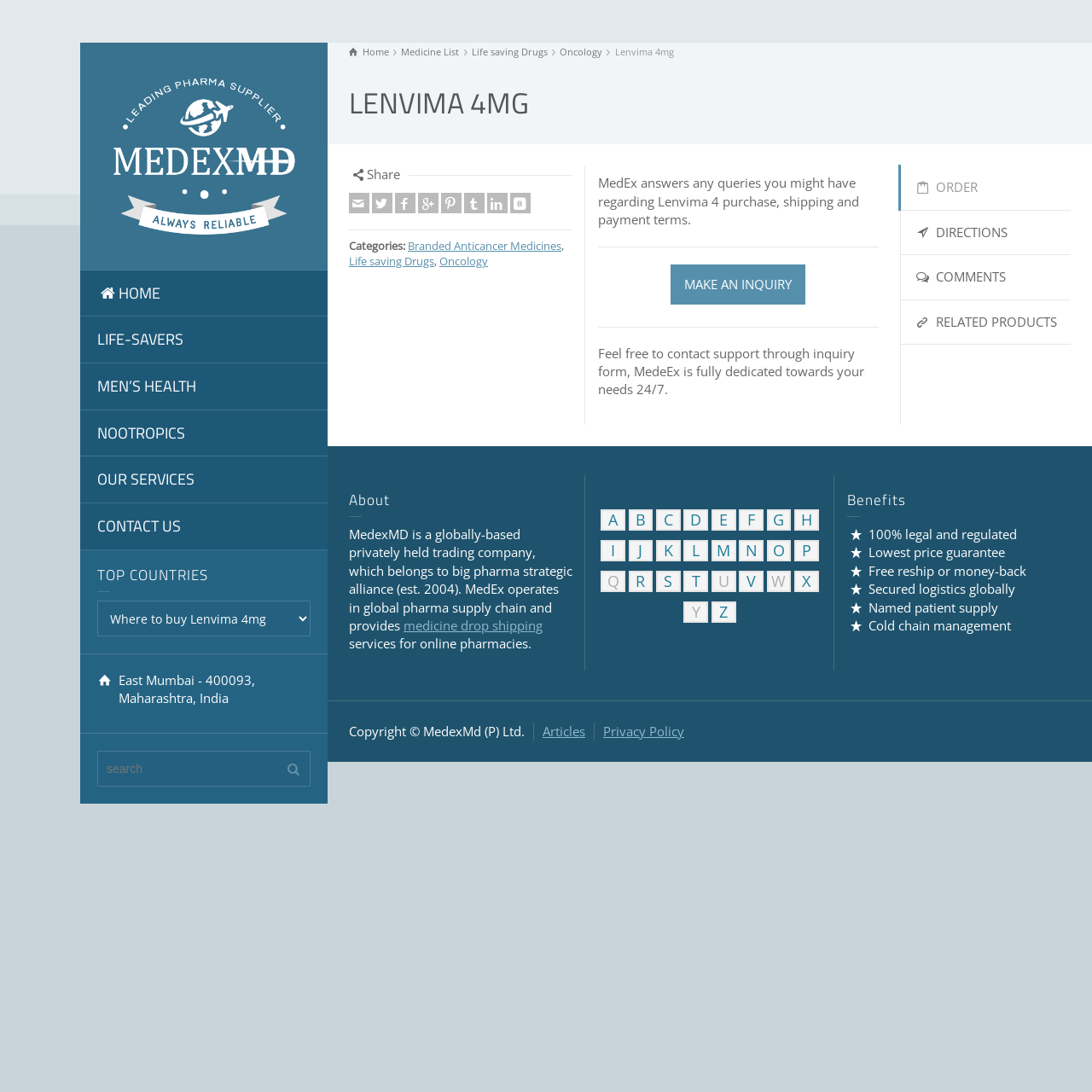Locate the bounding box coordinates of the area to click to fulfill this instruction: "Make an inquiry". The bounding box should be presented as four float numbers between 0 and 1, in the order [left, top, right, bottom].

[0.614, 0.242, 0.738, 0.279]